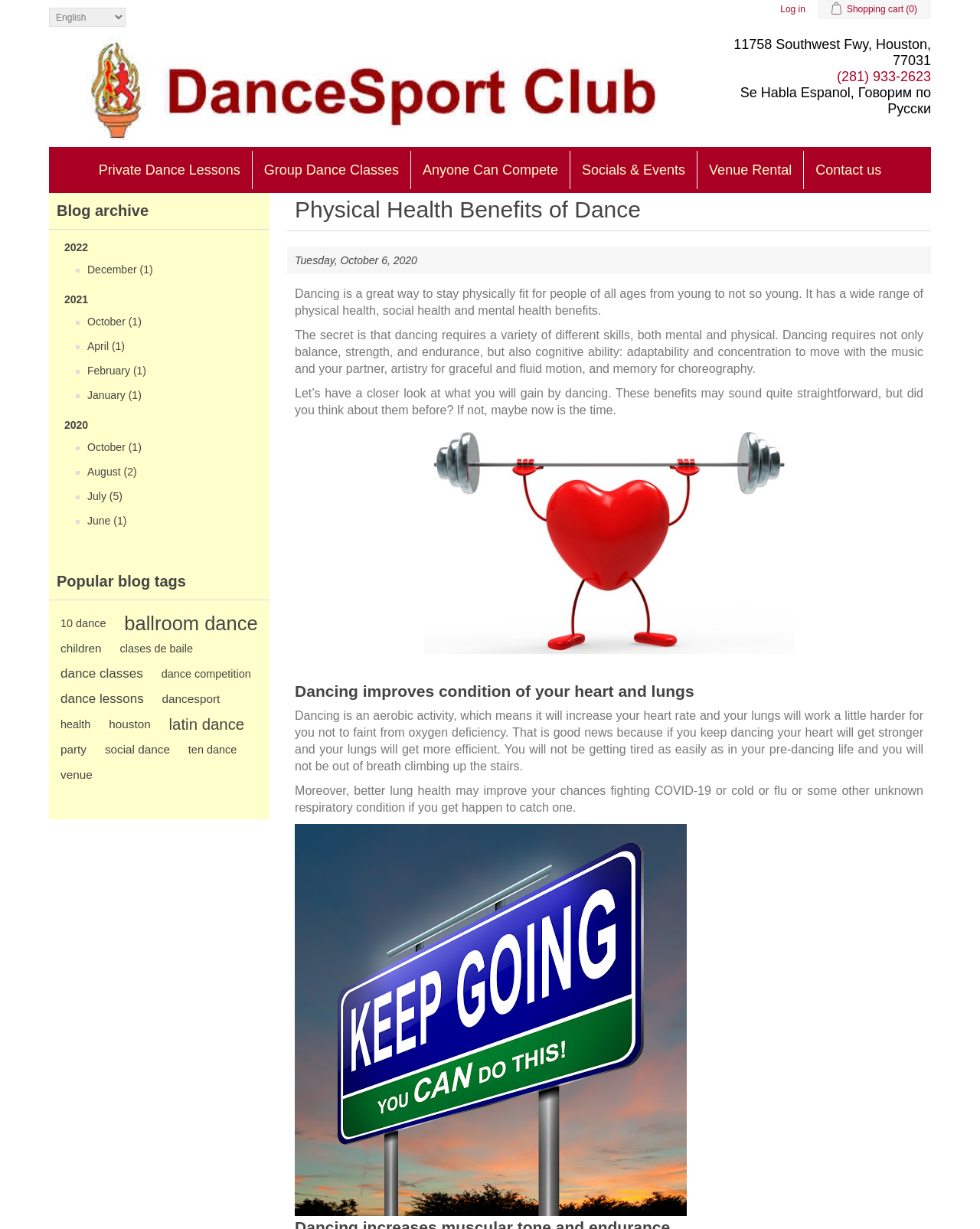What is the purpose of dancing according to the webpage?
Using the image as a reference, answer the question with a short word or phrase.

To stay physically fit